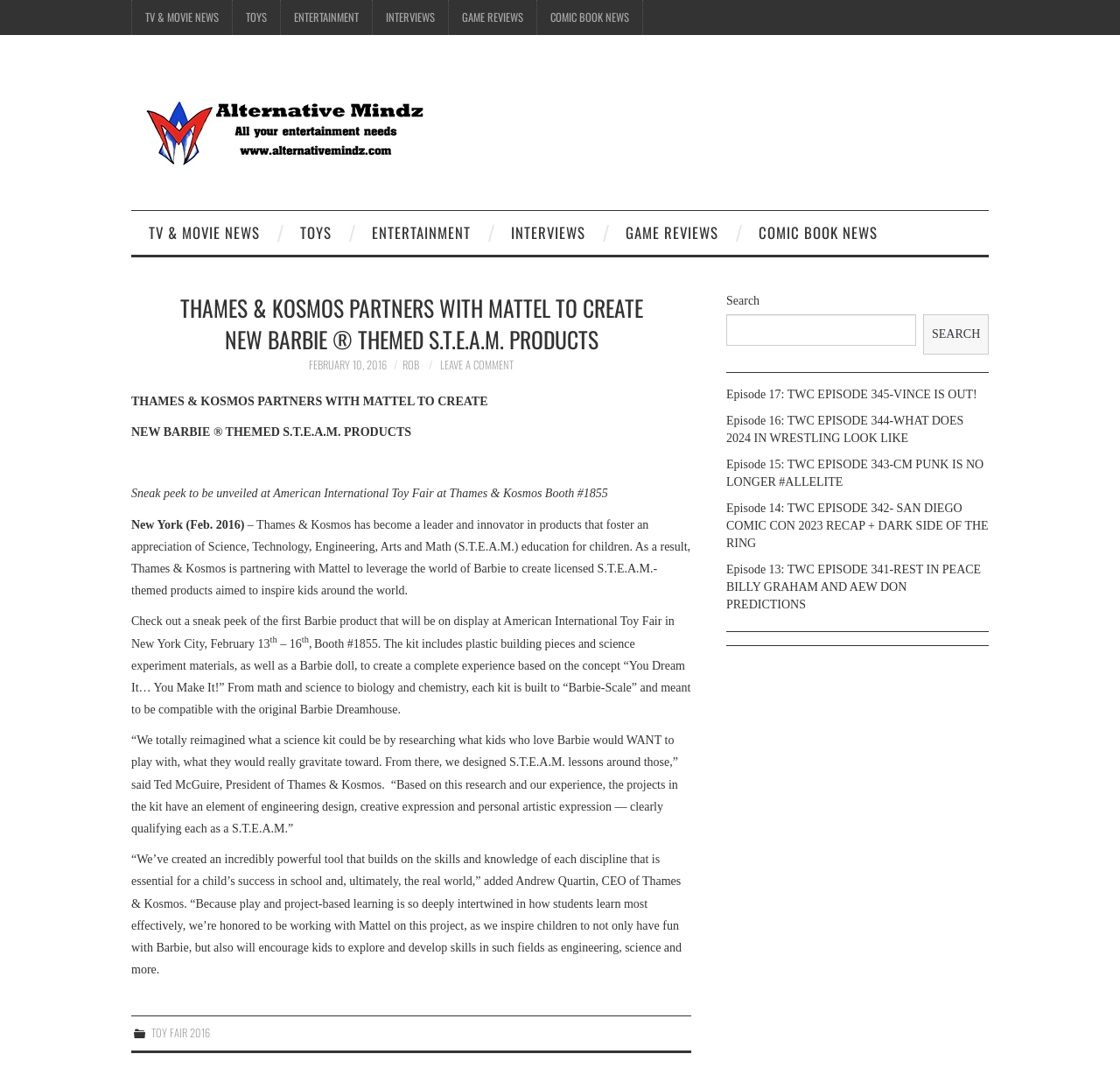Determine the bounding box coordinates for the UI element with the following description: "Game Reviews". The coordinates should be four float numbers between 0 and 1, represented as [left, top, right, bottom].

[0.543, 0.195, 0.657, 0.235]